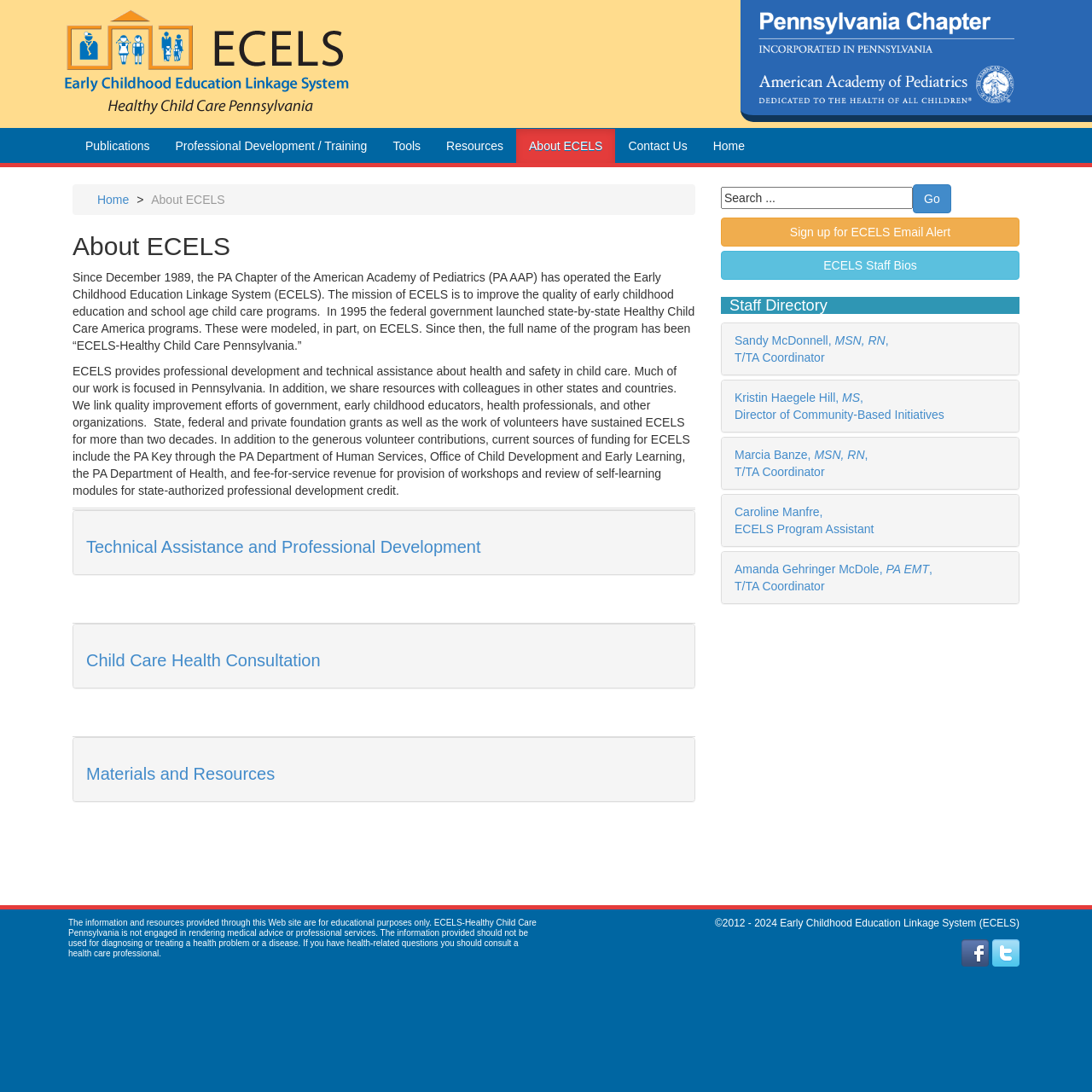Find the bounding box coordinates for the element that must be clicked to complete the instruction: "Search for something". The coordinates should be four float numbers between 0 and 1, indicated as [left, top, right, bottom].

[0.66, 0.171, 0.836, 0.191]